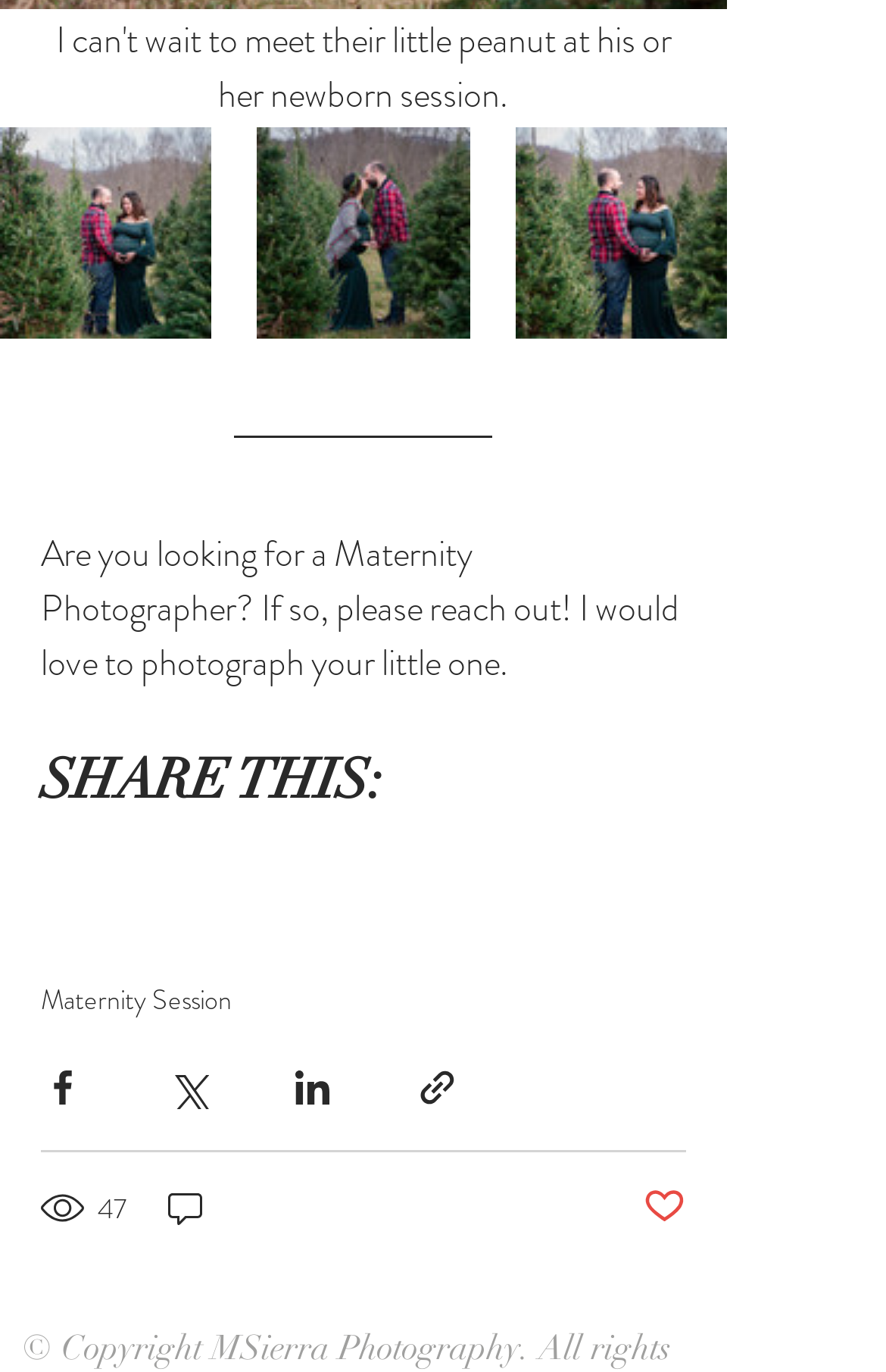Can you give a detailed response to the following question using the information from the image? How many views does the post have?

The number of views is indicated by the text '47 views' at the bottom of the page, accompanied by a small image.